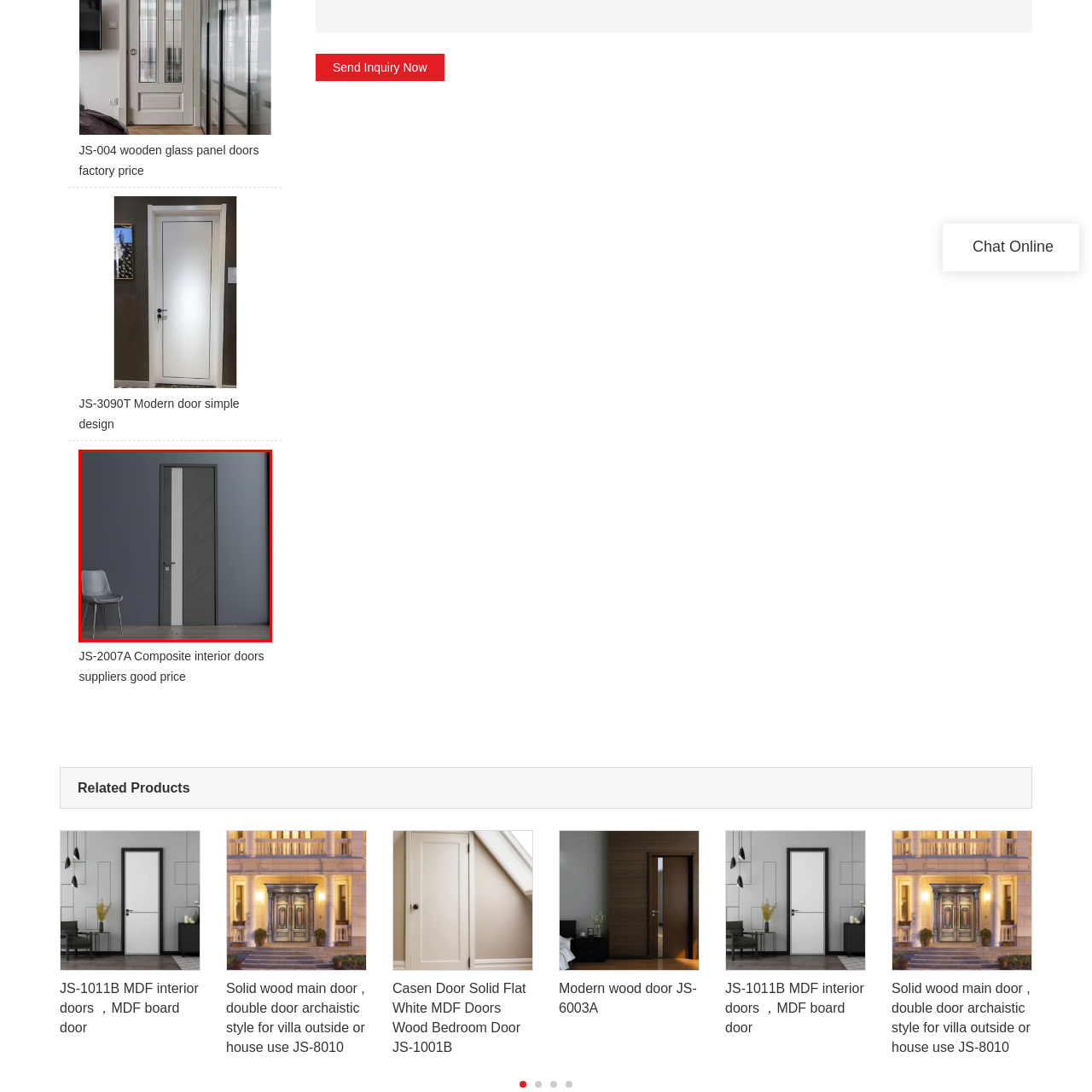What is the purpose of the white vertical panel?
Observe the image enclosed by the red boundary and respond with a one-word or short-phrase answer.

Adds contemporary touch